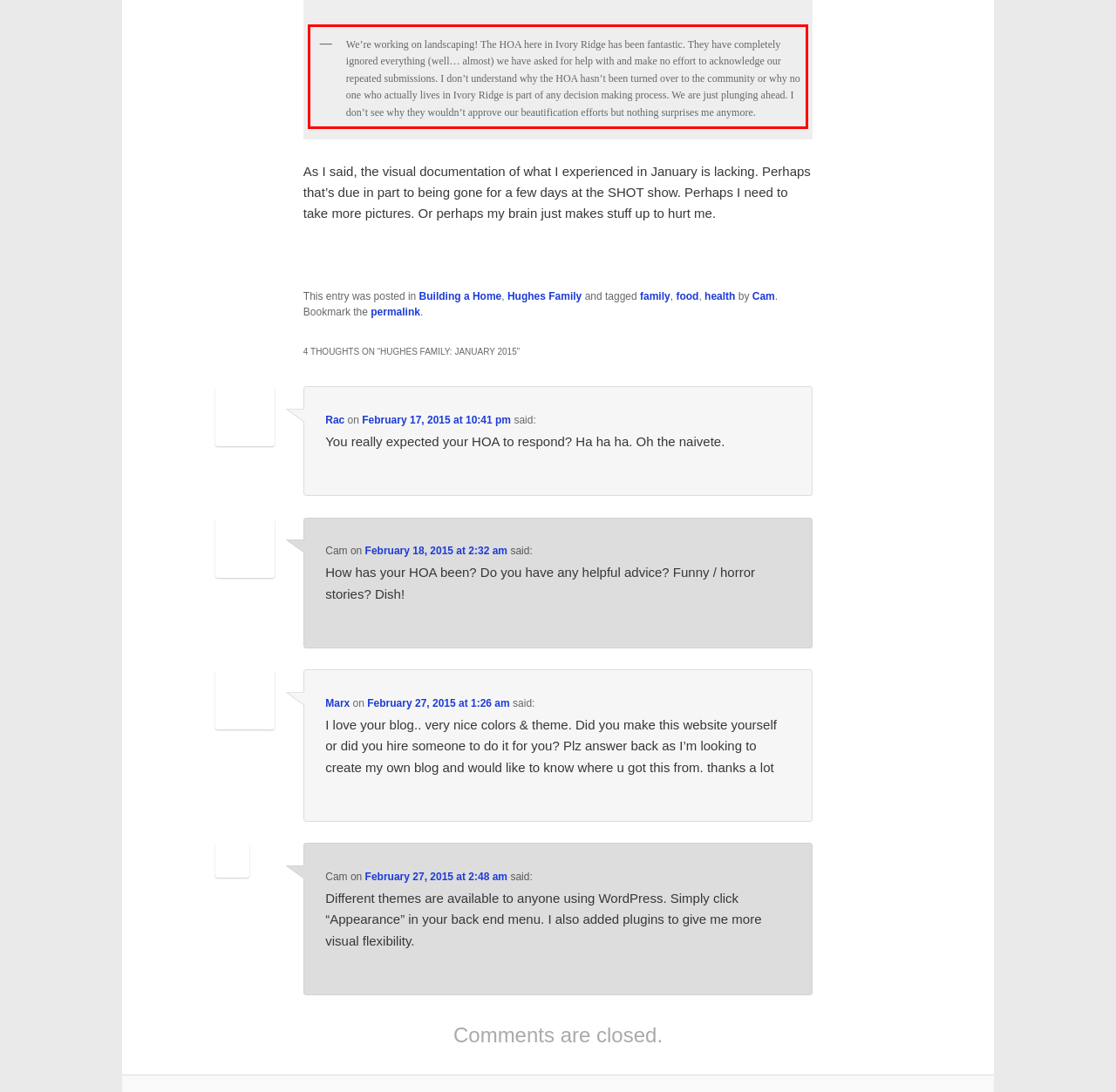Inspect the webpage screenshot that has a red bounding box and use OCR technology to read and display the text inside the red bounding box.

We’re working on landscaping! The HOA here in Ivory Ridge has been fantastic. They have completely ignored everything (well… almost) we have asked for help with and make no effort to acknowledge our repeated submissions. I don’t understand why the HOA hasn’t been turned over to the community or why no one who actually lives in Ivory Ridge is part of any decision making process. We are just plunging ahead. I don’t see why they wouldn’t approve our beautification efforts but nothing surprises me anymore.